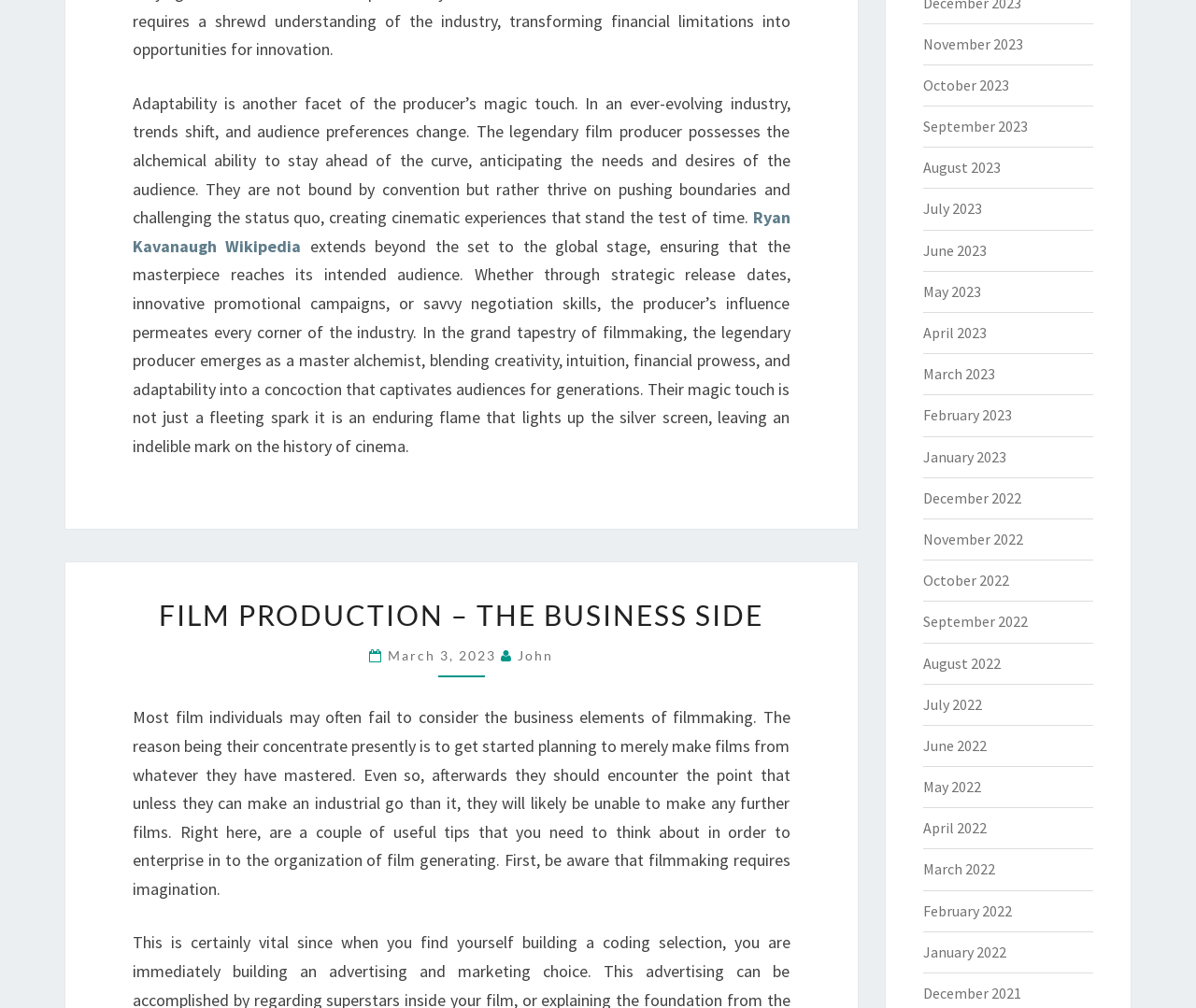What is the time period covered by the links on the webpage?
Could you please answer the question thoroughly and with as much detail as possible?

The links on the webpage cover a time period from 2021 to 2023, with each link representing a month, indicating that the webpage provides information or articles related to film production and the business side of filmmaking, organized by month and year.